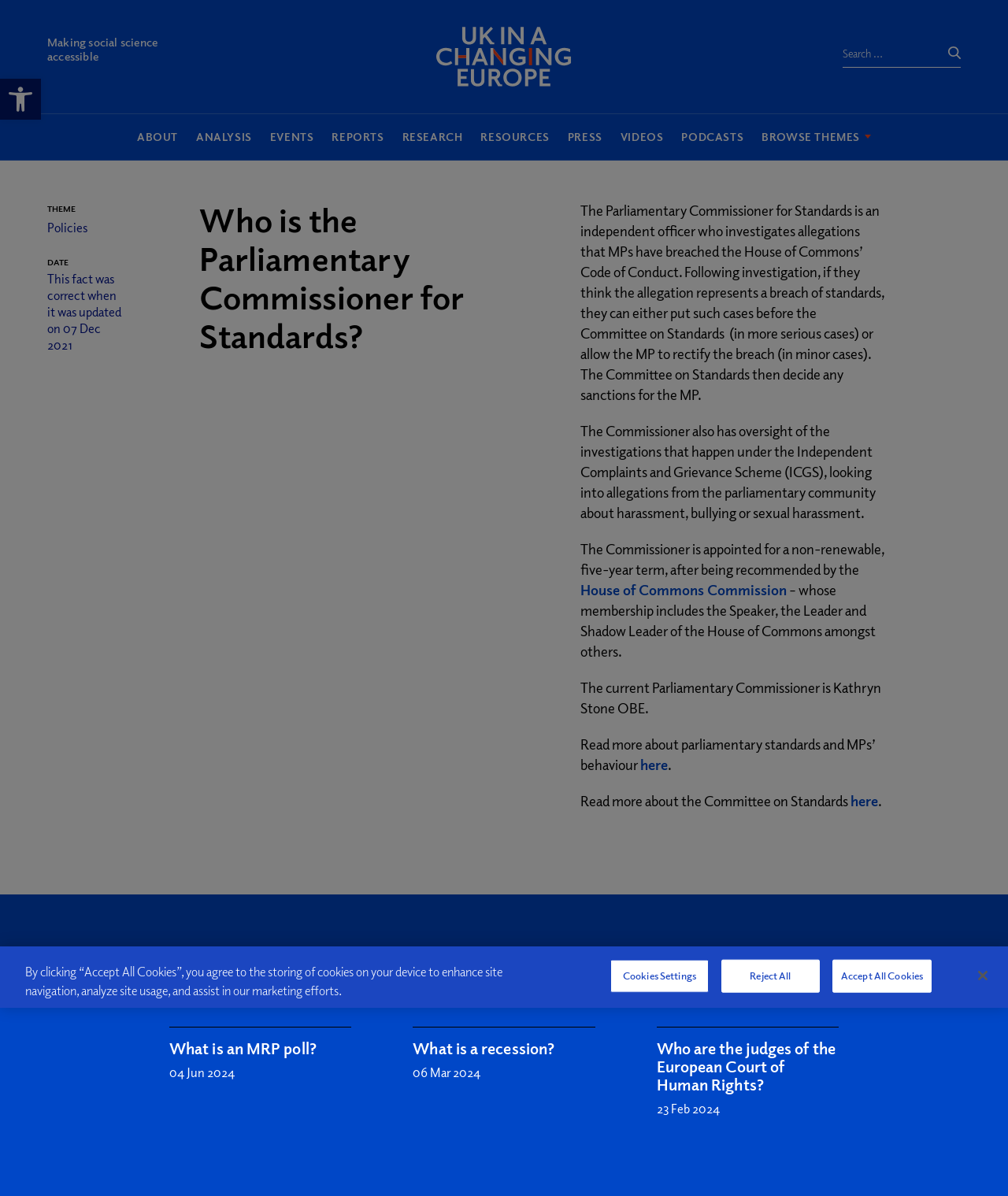Explain in detail what you observe on this webpage.

This webpage is about the Parliamentary Commissioner for Standards, an independent officer who investigates allegations of MPs breaching the House of Commons' Code of Conduct. At the top left corner, there is a button to open the toolbar accessibility tools, accompanied by an image. Below it, there is a static text "Making social science accessible". 

On the top right corner, there is a search bar with a search button and a static text "SEARCH FOR:". 

The main content of the webpage is divided into sections. The first section has a heading "Who is the Parliamentary Commissioner for Standards?" followed by a detailed description of the Commissioner's role and responsibilities. 

Below this section, there are several links to related topics, including "Policies", "DATE", and "BROWSE THEMES". 

The next section has a heading "MORE FACTS YOU MAY BE INTERESTED IN" followed by three links to other facts, each with a heading and a date. 

At the bottom of the webpage, there is a cookie banner with a message about cookies and buttons to accept, reject, or customize cookie settings.